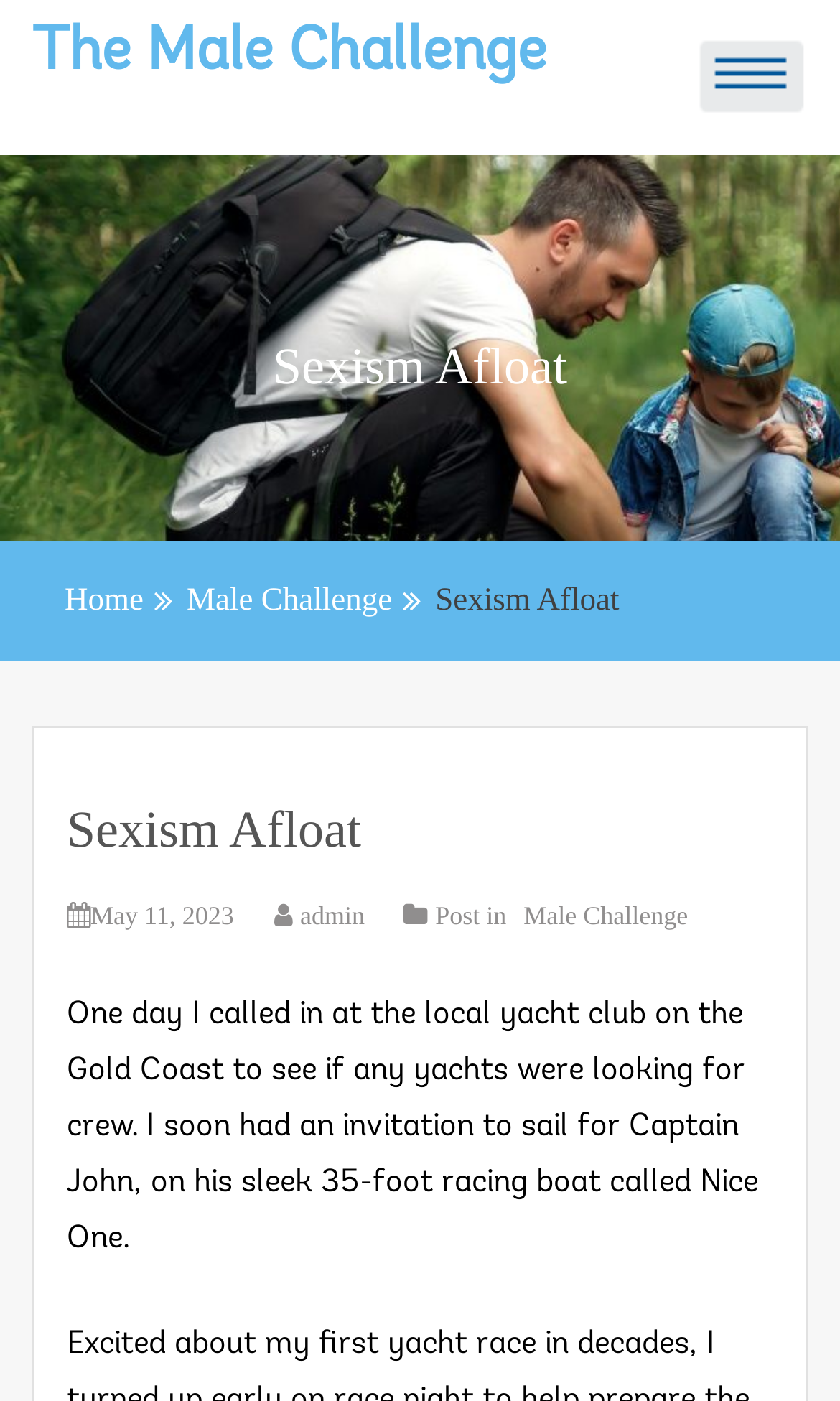Please identify the bounding box coordinates of the area that needs to be clicked to follow this instruction: "view the post details on May 11, 2023".

[0.079, 0.643, 0.278, 0.665]